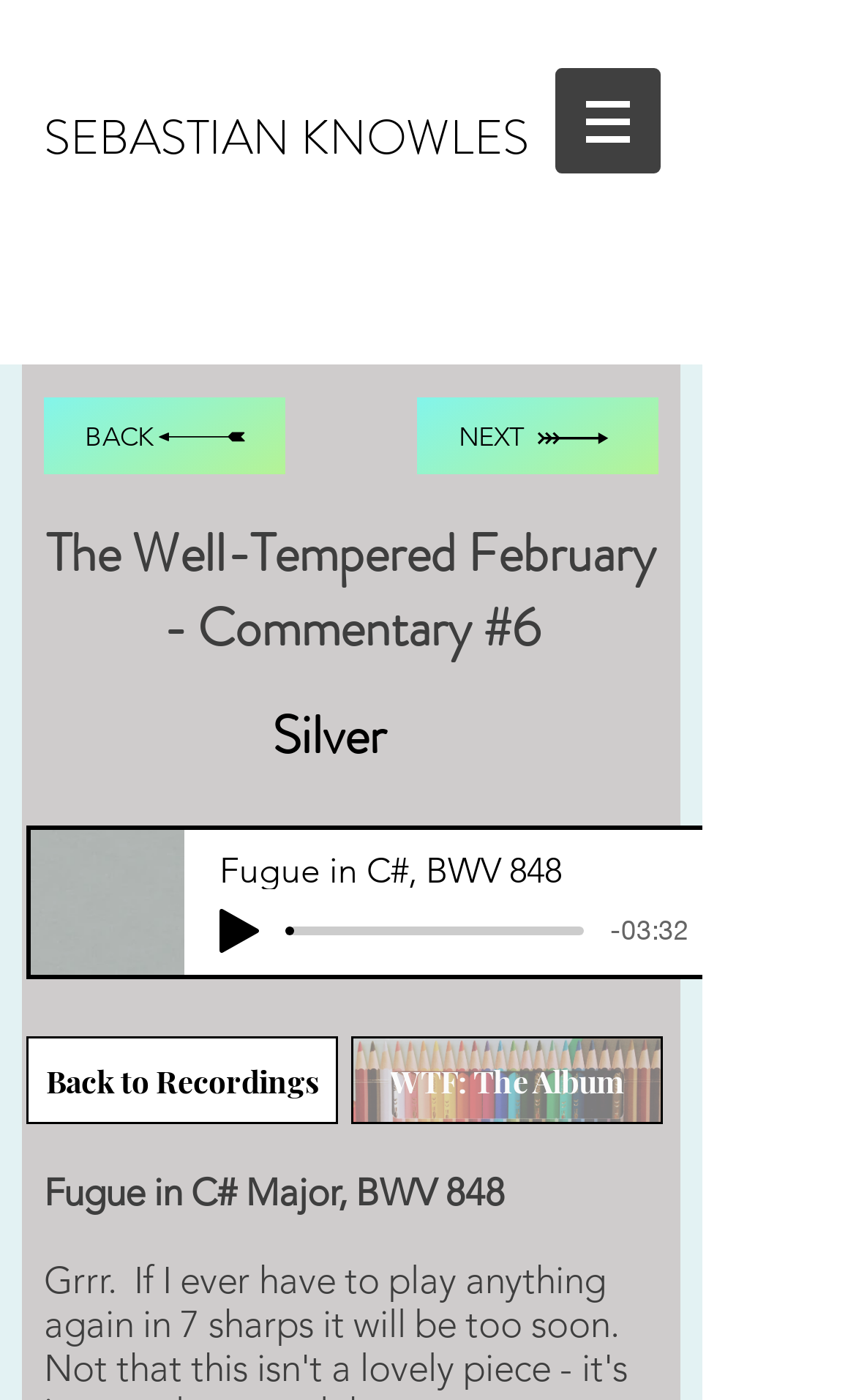Use one word or a short phrase to answer the question provided: 
What is the current playback time?

-03:32